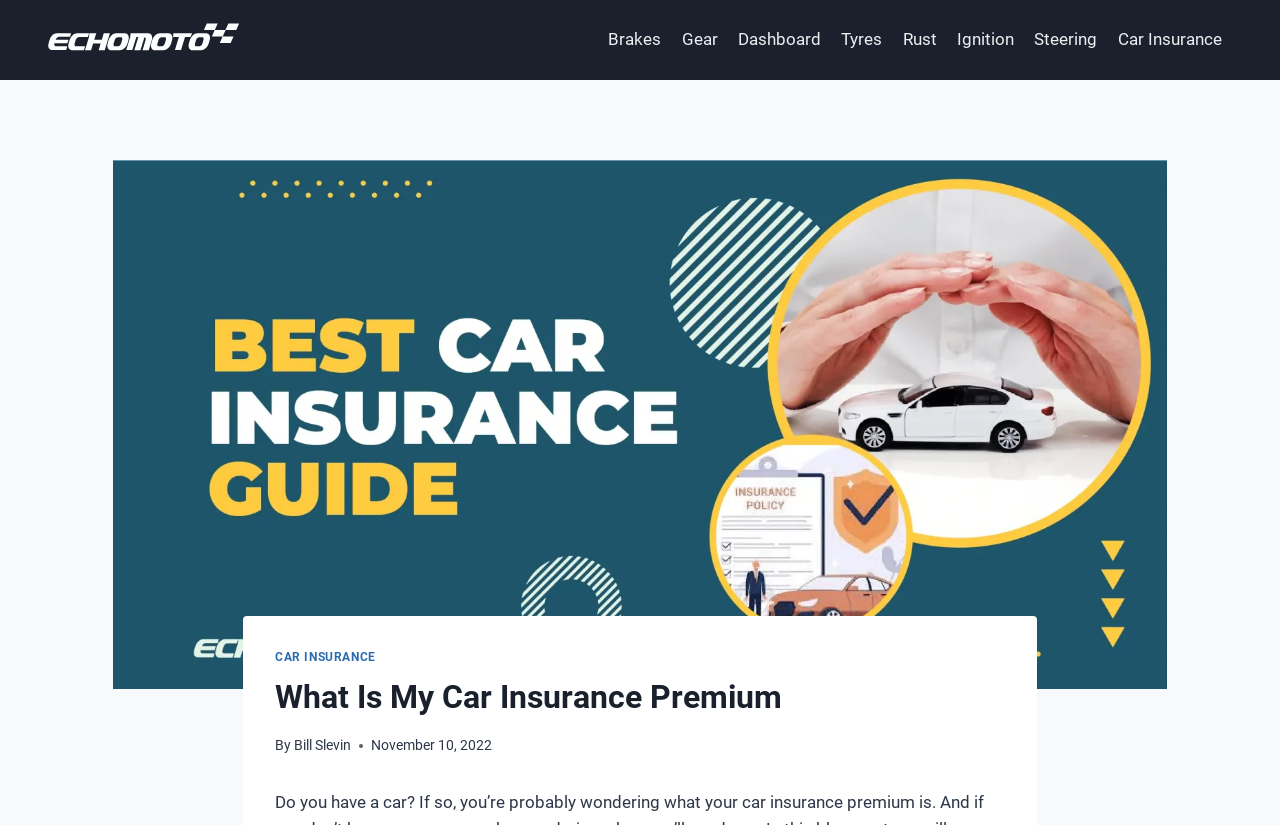What is the primary heading on this webpage?

What Is My Car Insurance Premium